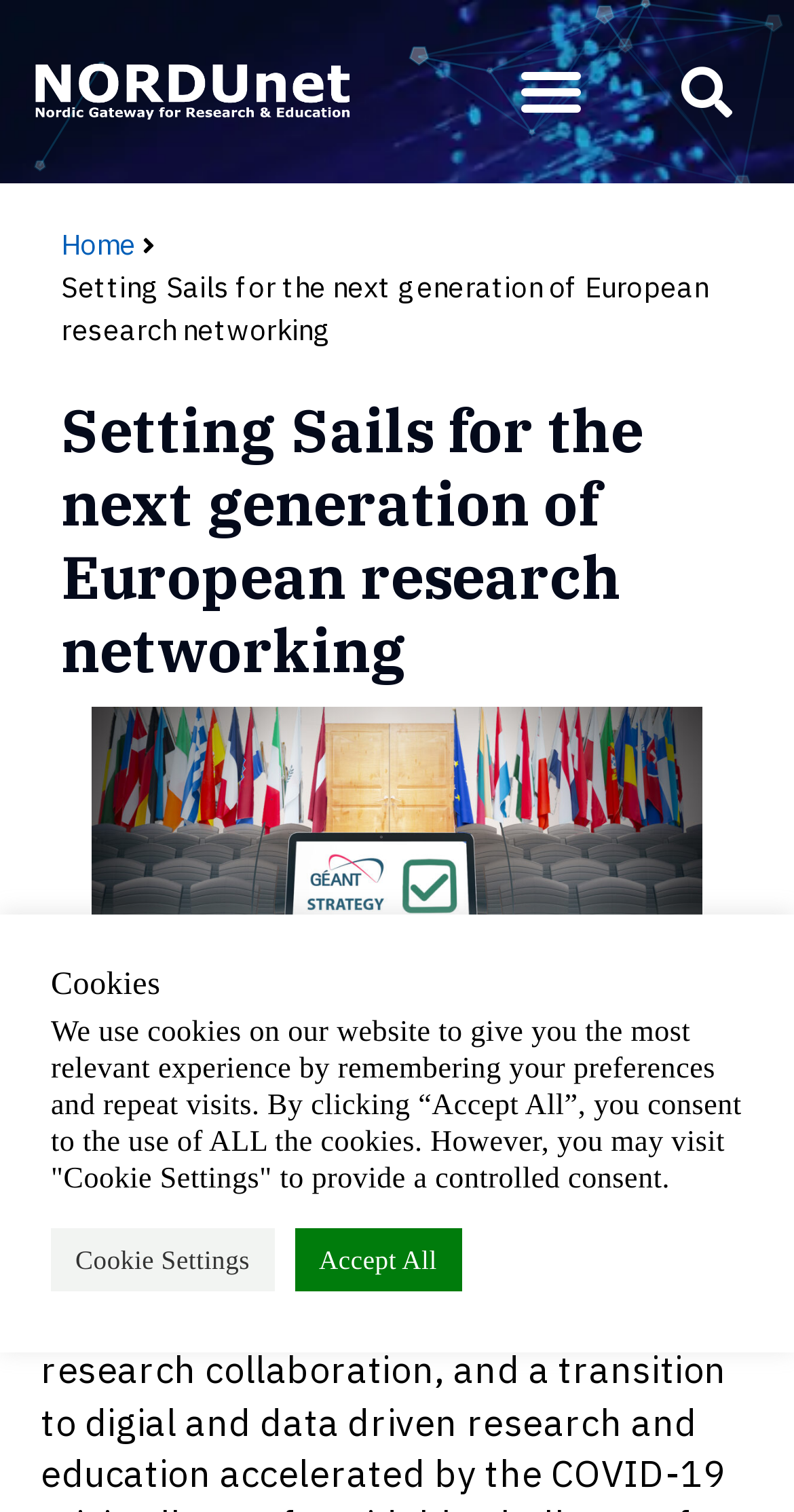Reply to the question with a single word or phrase:
What is the purpose of the buttons on the top right corner?

Menu and Search